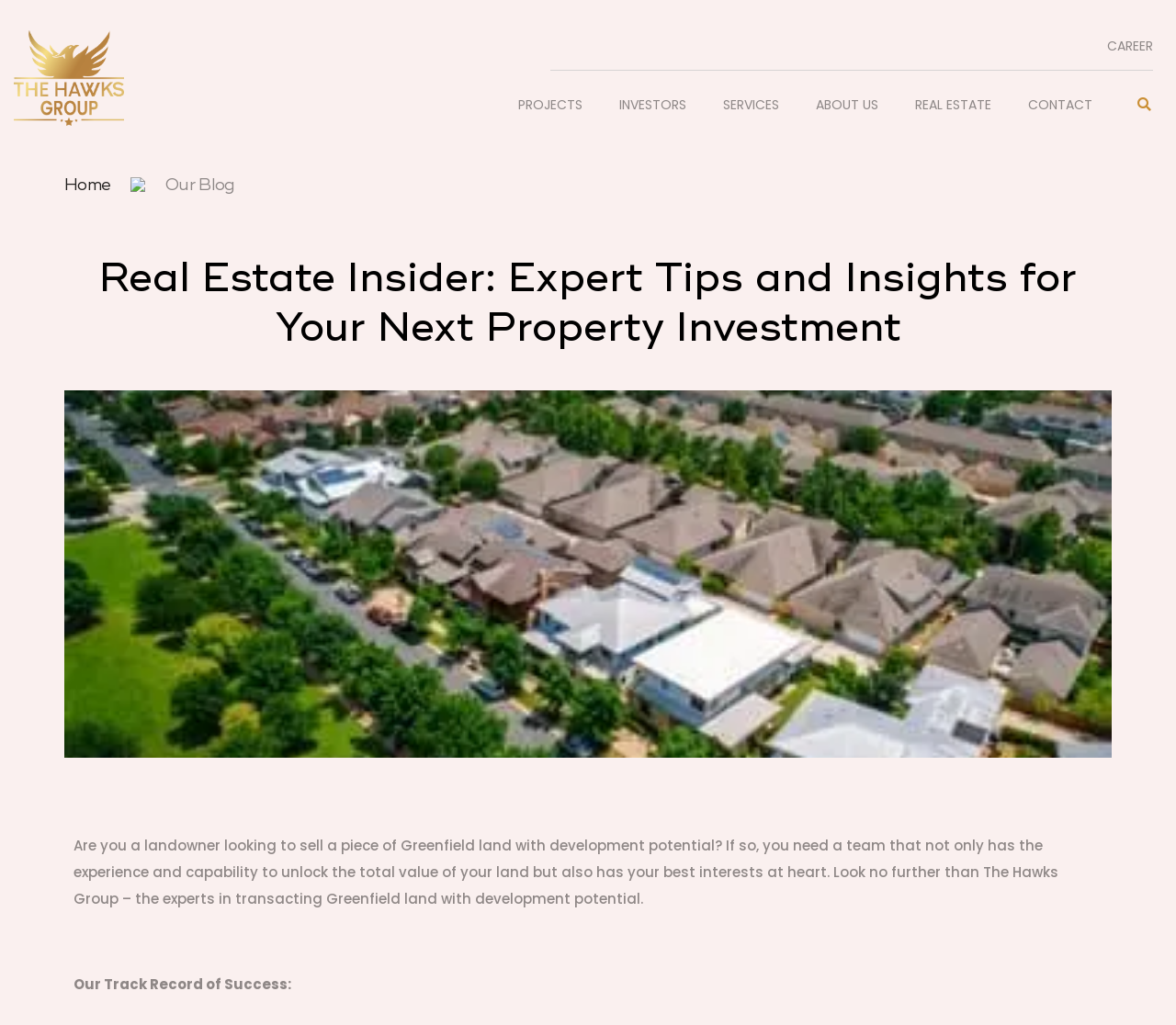Locate the bounding box of the UI element defined by this description: "Services". The coordinates should be given as four float numbers between 0 and 1, formatted as [left, top, right, bottom].

[0.599, 0.093, 0.678, 0.111]